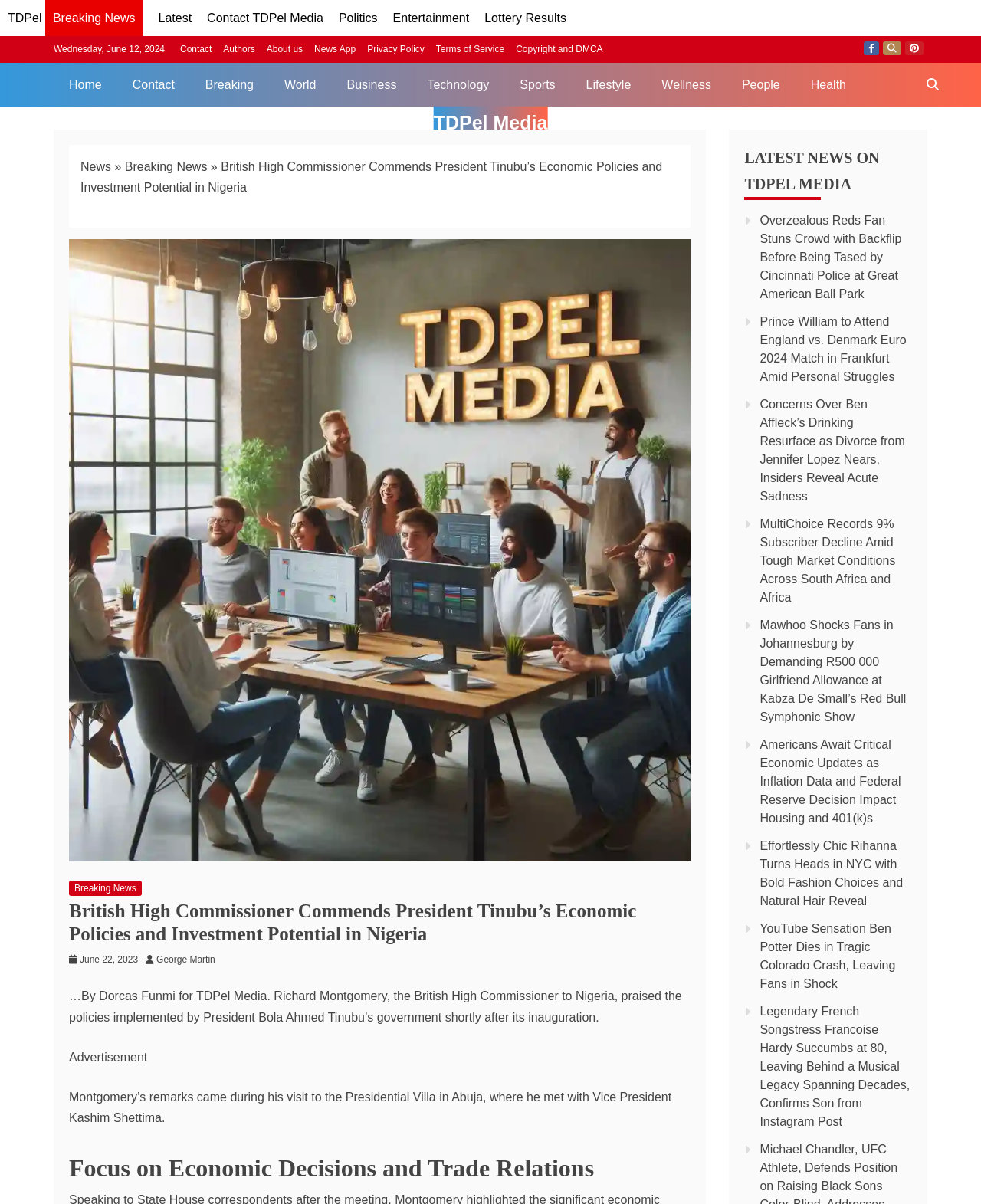What is the name of the media outlet?
Look at the screenshot and provide an in-depth answer.

I found the name of the media outlet by looking at the top navigation section, where it says 'TDPel' and also by reading the text that says '…By Dorcas Funmi for TDPel Media.' which indicates that the media outlet is TDPel Media.